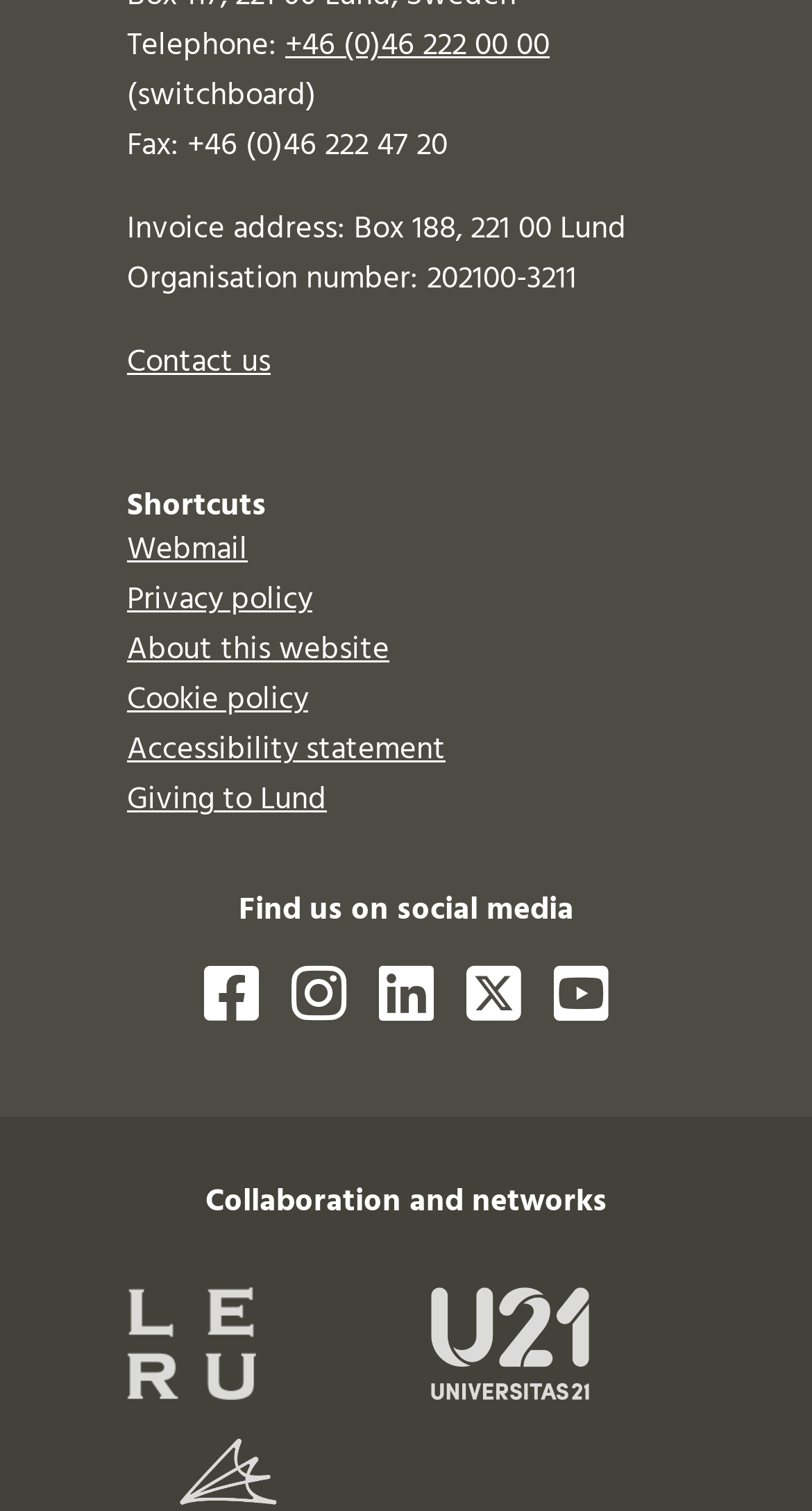Determine the bounding box coordinates of the clickable area required to perform the following instruction: "View collaboration networks". The coordinates should be represented as four float numbers between 0 and 1: [left, top, right, bottom].

[0.156, 0.853, 0.314, 0.927]